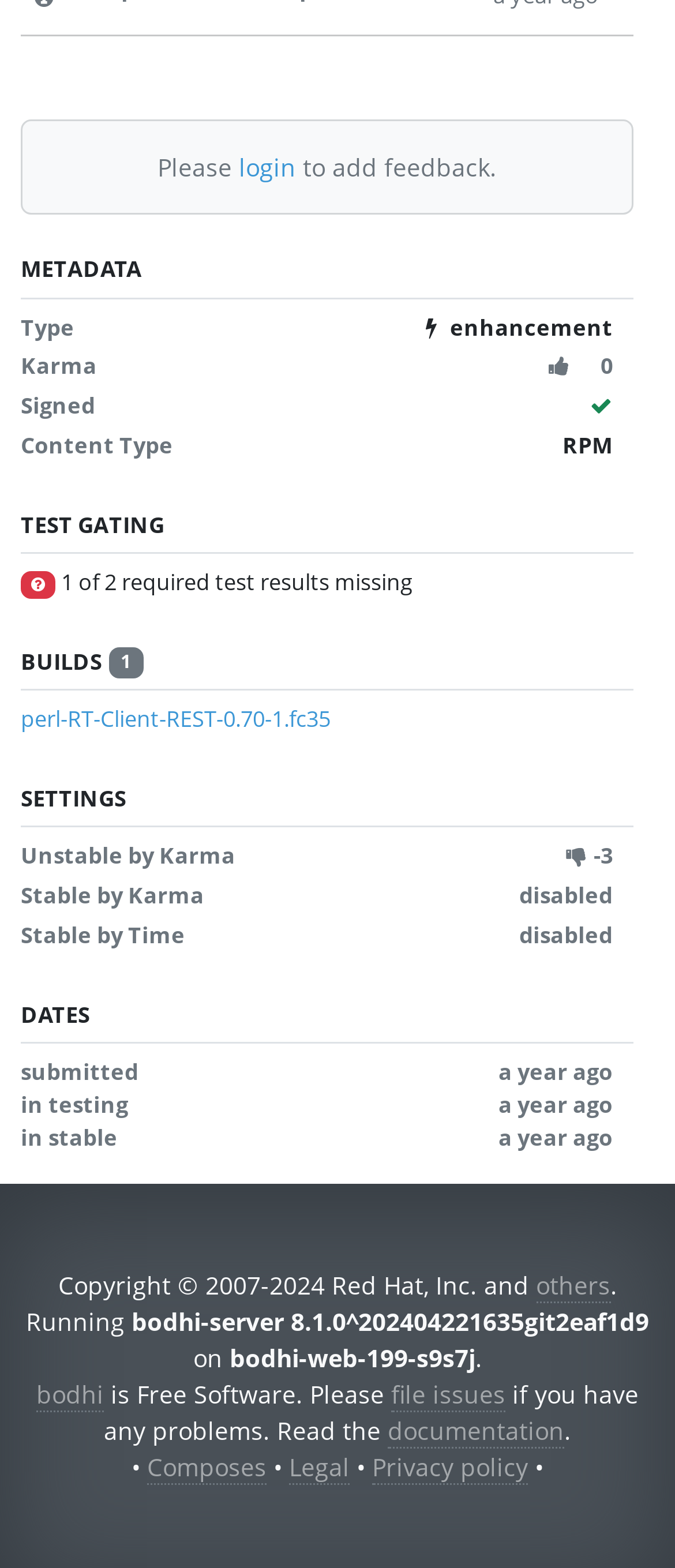Determine the bounding box coordinates for the clickable element required to fulfill the instruction: "explore Pet Snakes". Provide the coordinates as four float numbers between 0 and 1, i.e., [left, top, right, bottom].

None